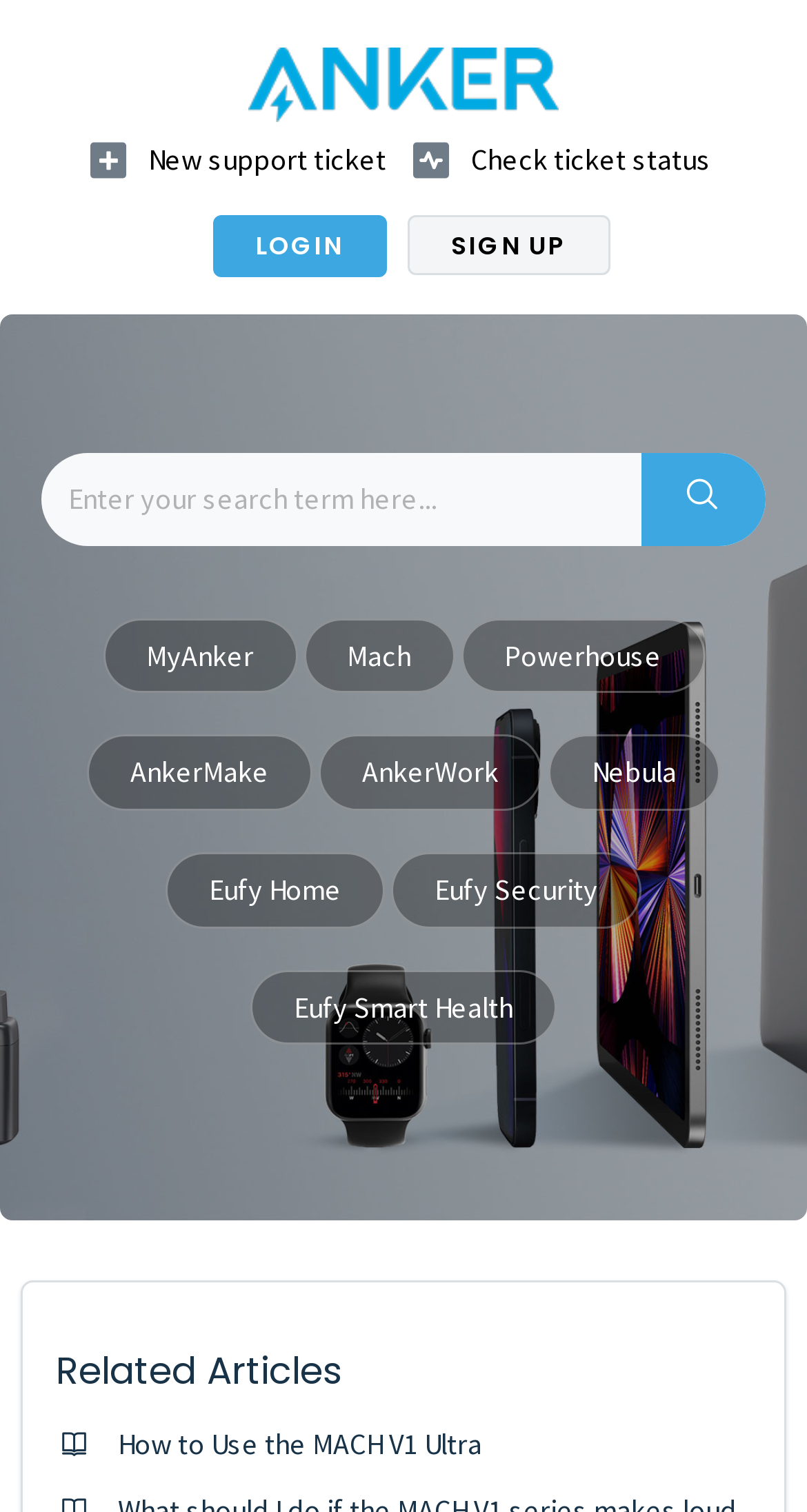Please identify the bounding box coordinates of the clickable area that will allow you to execute the instruction: "create a new support ticket".

[0.099, 0.089, 0.499, 0.122]